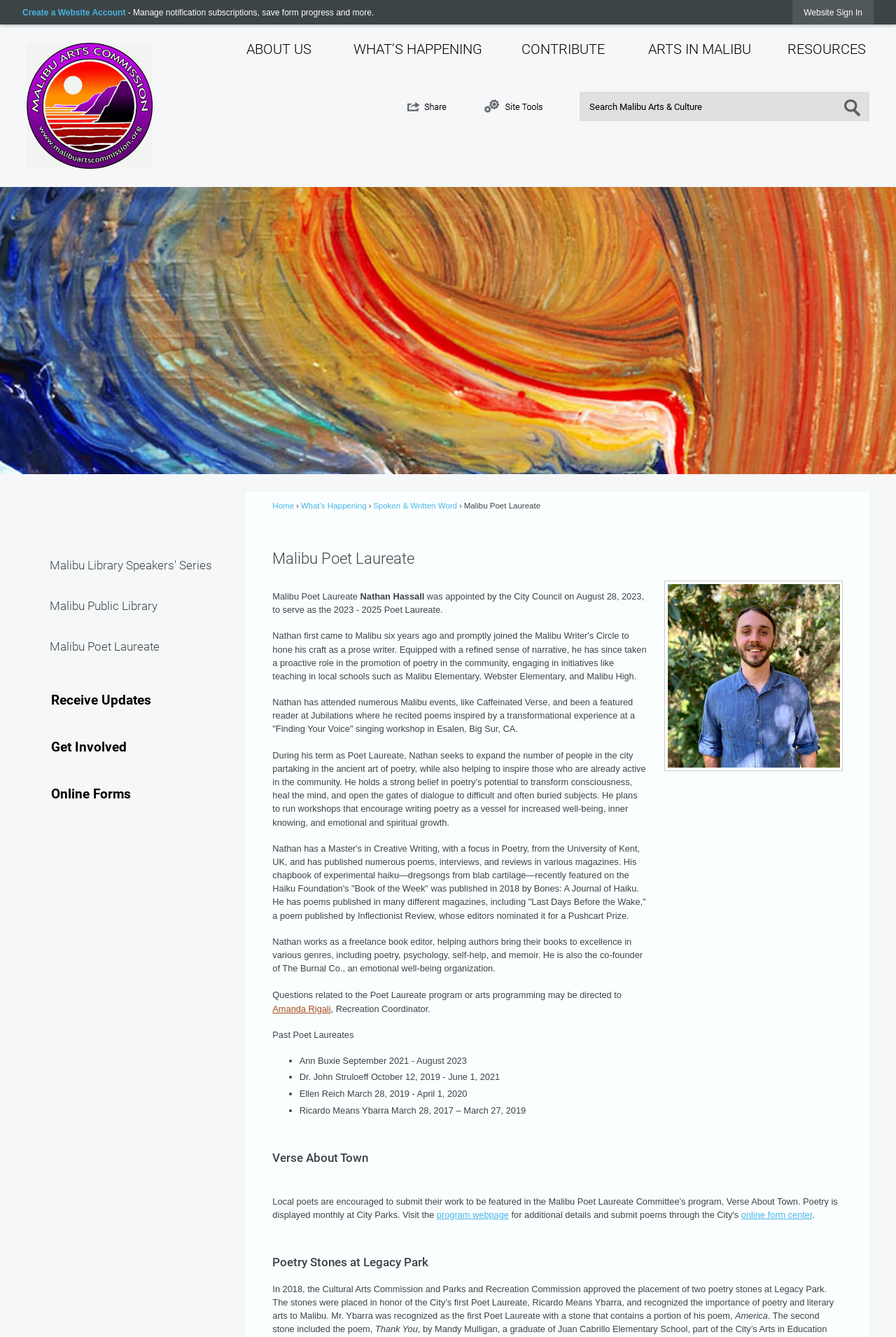Determine the bounding box coordinates for the area that needs to be clicked to fulfill this task: "Learn more about 'Verse About Town'". The coordinates must be given as four float numbers between 0 and 1, i.e., [left, top, right, bottom].

[0.304, 0.86, 0.94, 0.873]